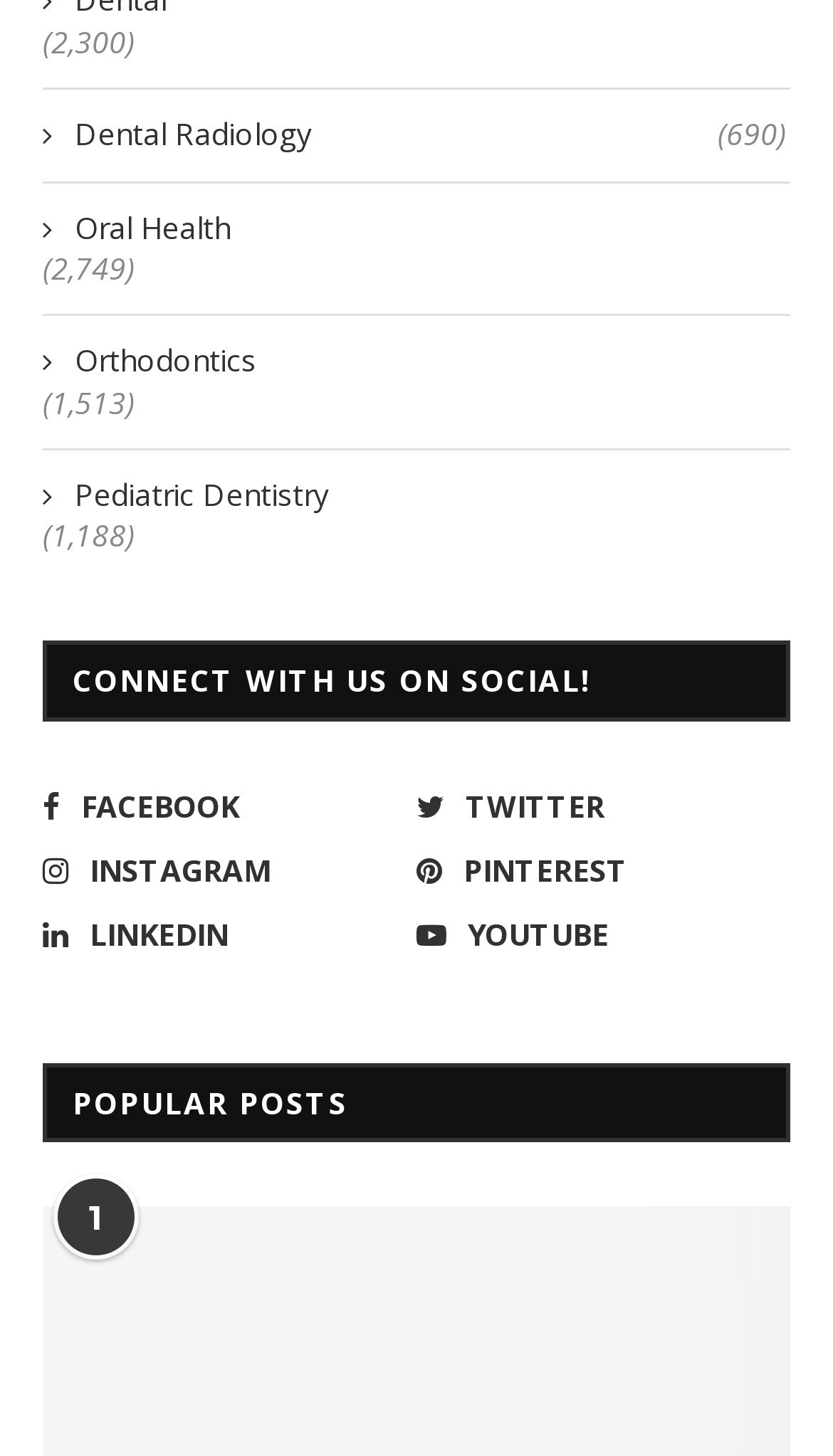What is the second dental specialty listed?
Using the visual information, answer the question in a single word or phrase.

Oral Health